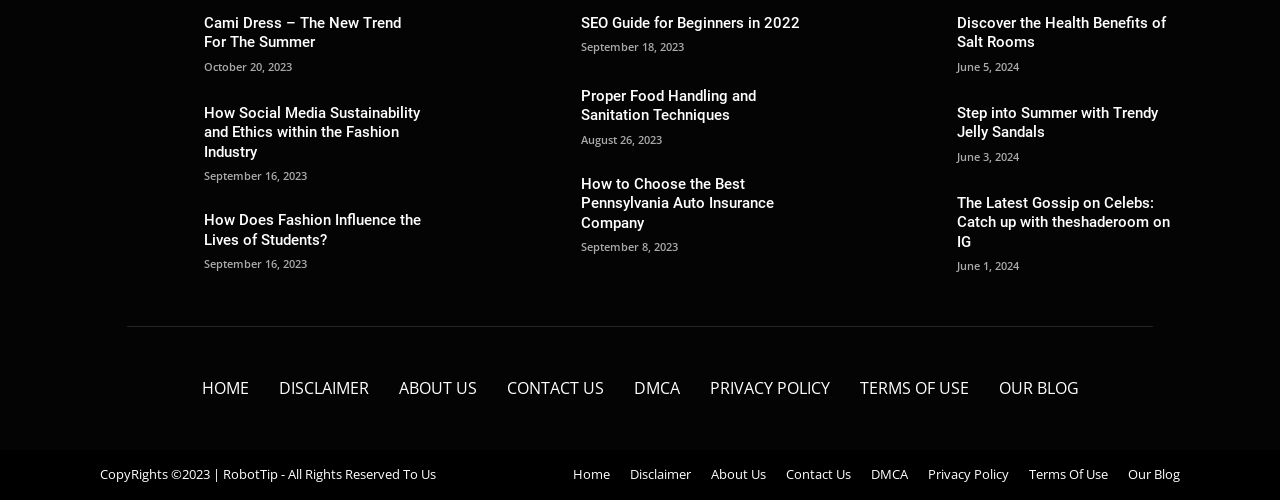Carefully observe the image and respond to the question with a detailed answer:
What is the text of the copyright notice at the bottom of the page?

I found the text of the copyright notice by looking at the StaticText element at the bottom of the page, which contains the copyright information.